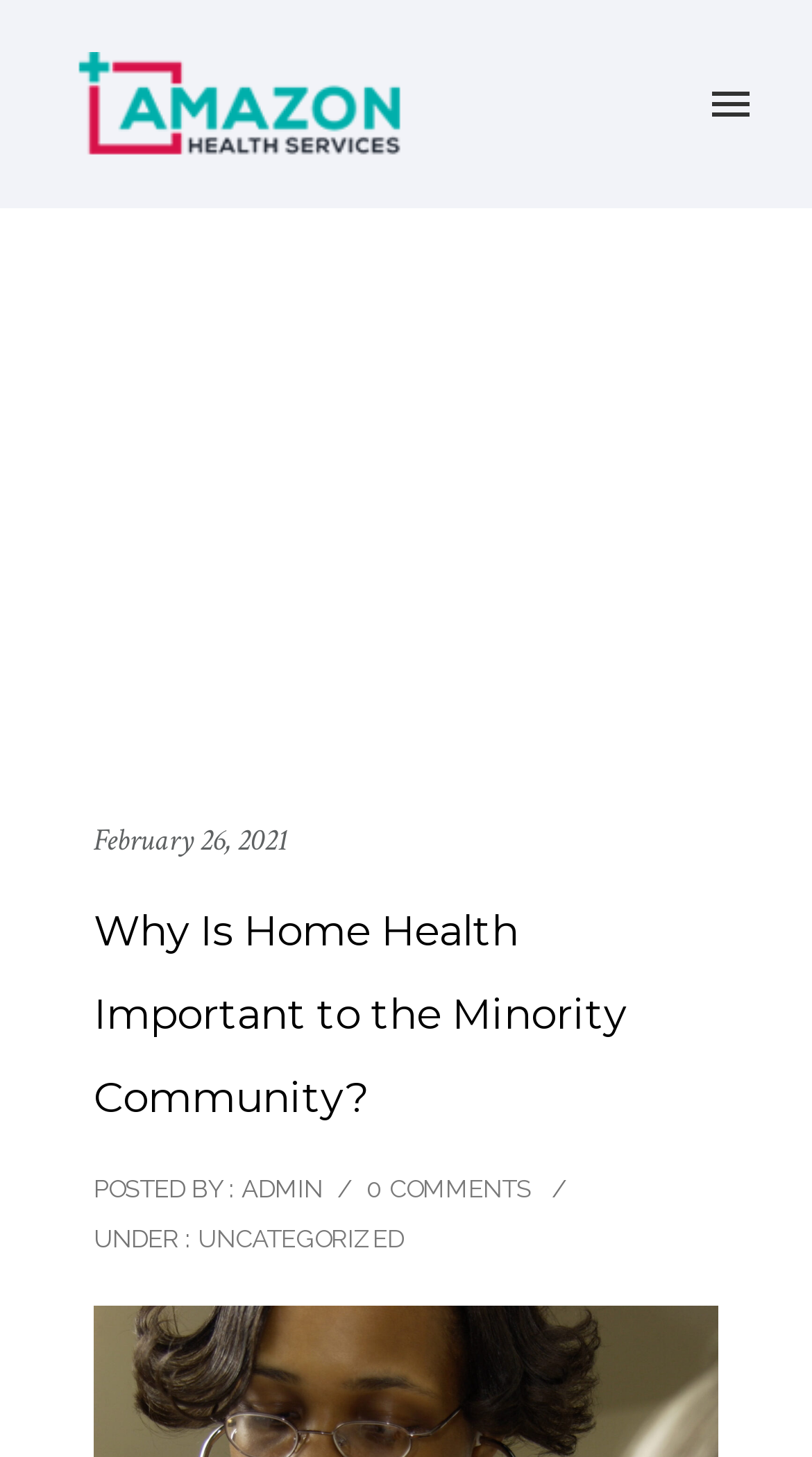Using details from the image, please answer the following question comprehensively:
What is the category of the blog post?

I found the answer by looking at the link element with the text 'UNCATEGORIZED' which is located at the bottom of the header, indicating that it is the category of the blog post.